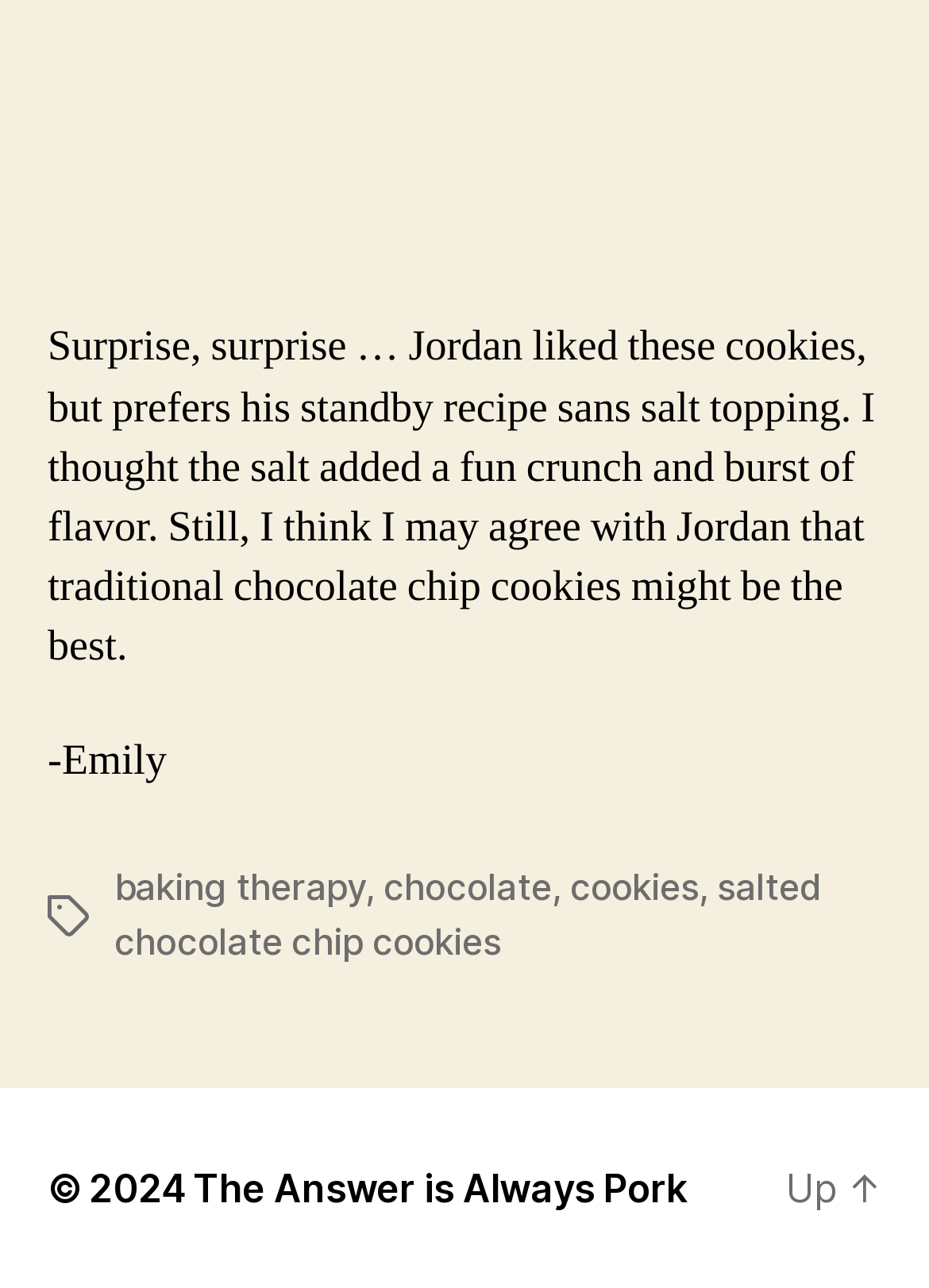Bounding box coordinates are specified in the format (top-left x, top-left y, bottom-right x, bottom-right y). All values are floating point numbers bounded between 0 and 1. Please provide the bounding box coordinate of the region this sentence describes: chocolate

[0.413, 0.671, 0.594, 0.707]